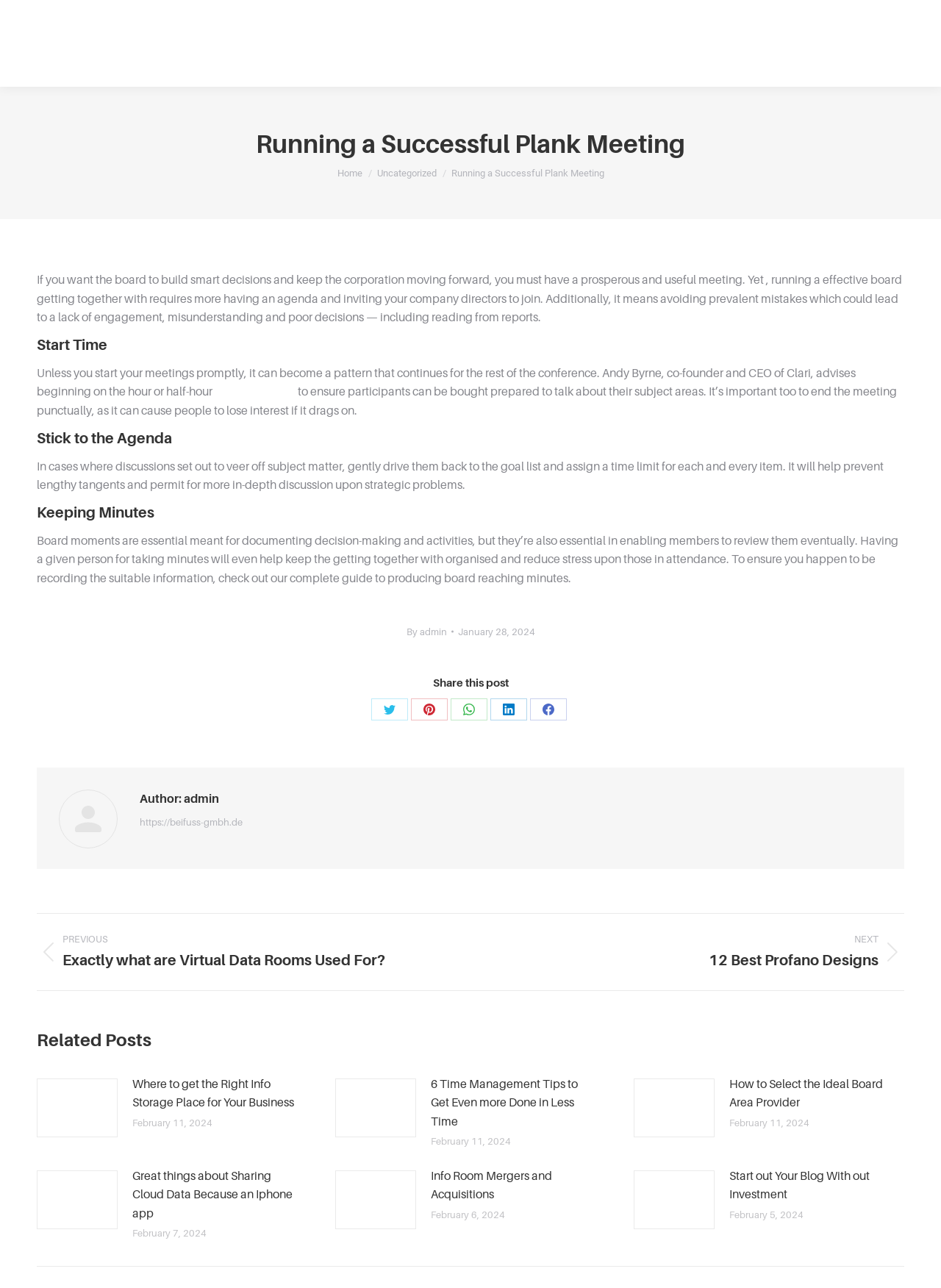Please reply with a single word or brief phrase to the question: 
How many related posts are there?

4